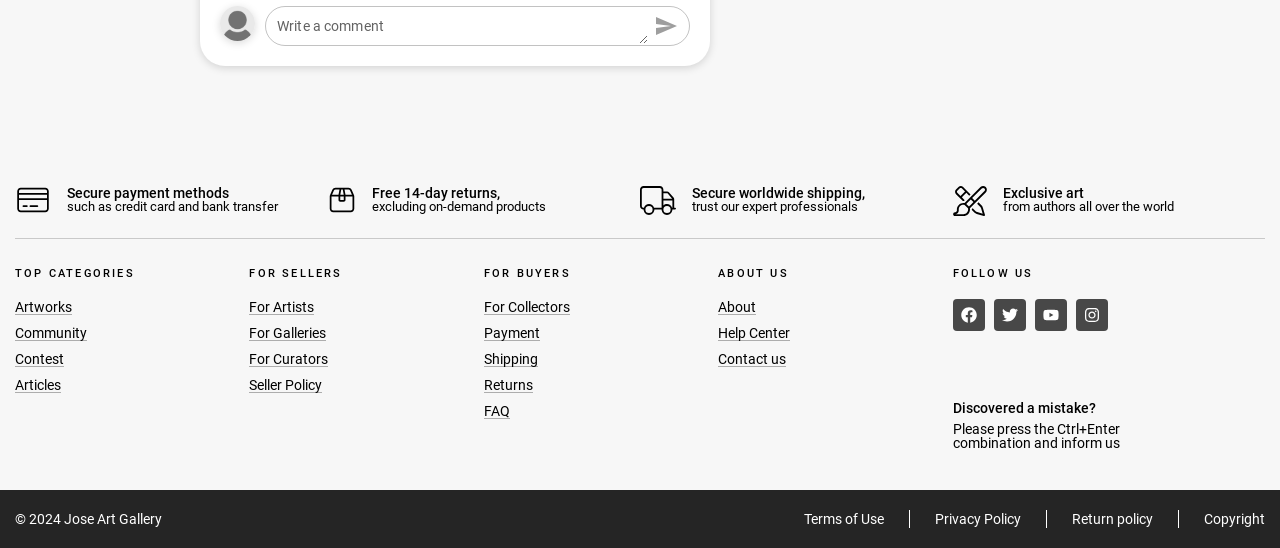From the webpage screenshot, identify the region described by Articles. Provide the bounding box coordinates as (top-left x, top-left y, bottom-right x, bottom-right y), with each value being a floating point number between 0 and 1.

[0.012, 0.689, 0.048, 0.717]